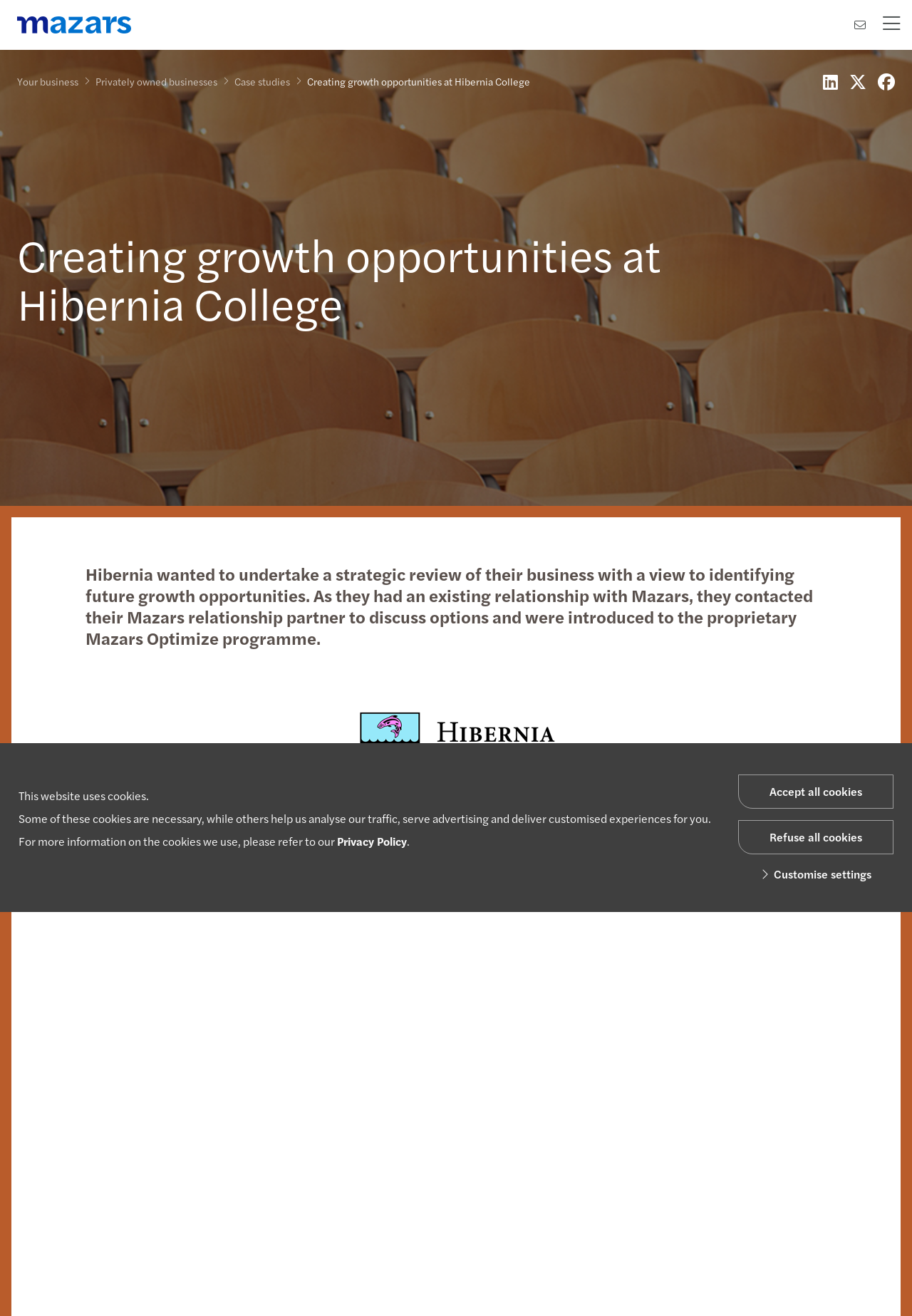Please find and generate the text of the main header of the webpage.

Creating growth opportunities at Hibernia College